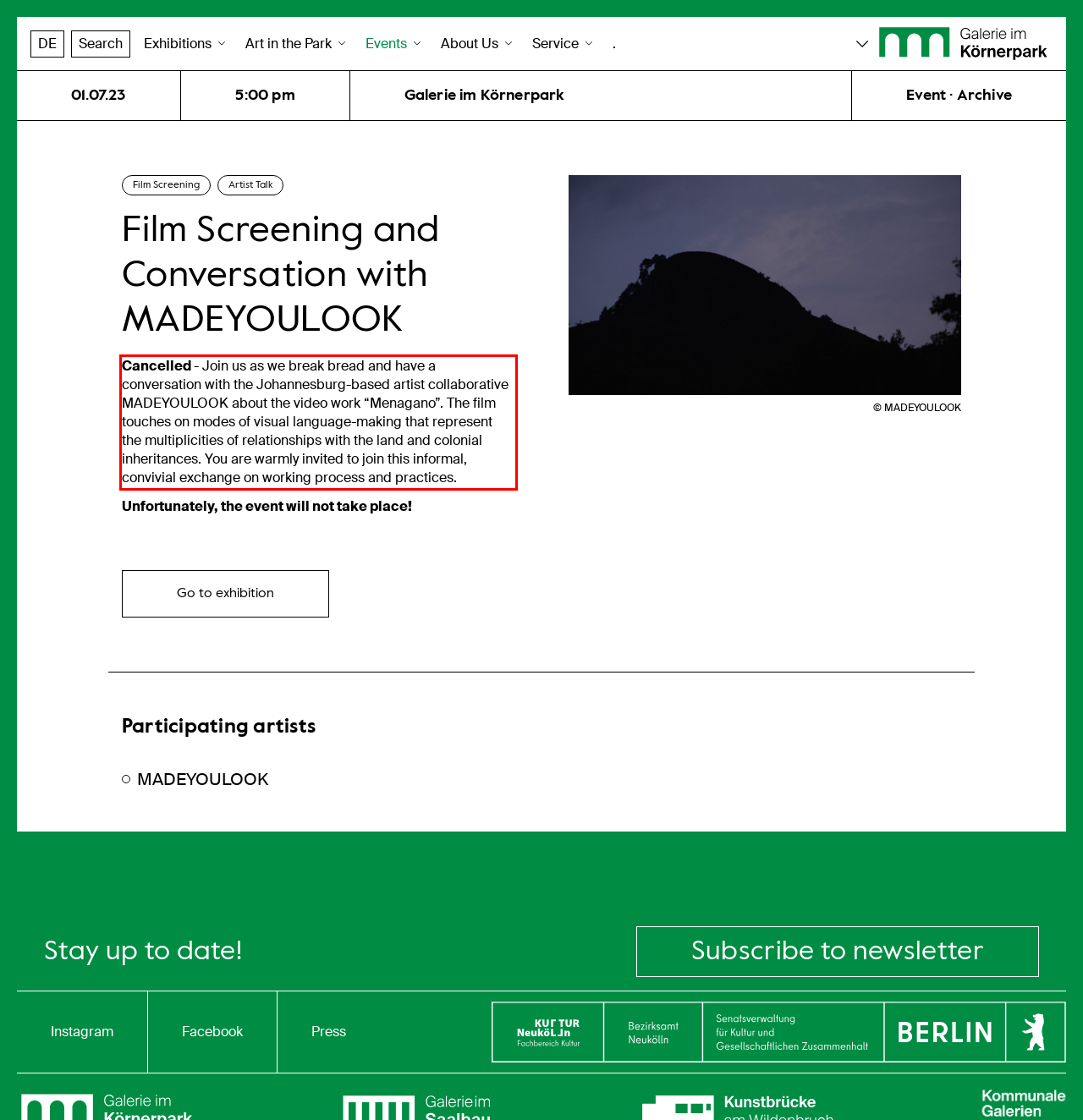Given a screenshot of a webpage containing a red bounding box, perform OCR on the text within this red bounding box and provide the text content.

Cancelled - Join us as we break bread and have a conversation with the Johannesburg-based artist collaborative MADEYOULOOK about the video work “Menagano”. The film touches on modes of visual language-making that represent the multiplicities of relationships with the land and colonial inheritances. You are warmly invited to join this informal, convivial exchange on working process and practices.